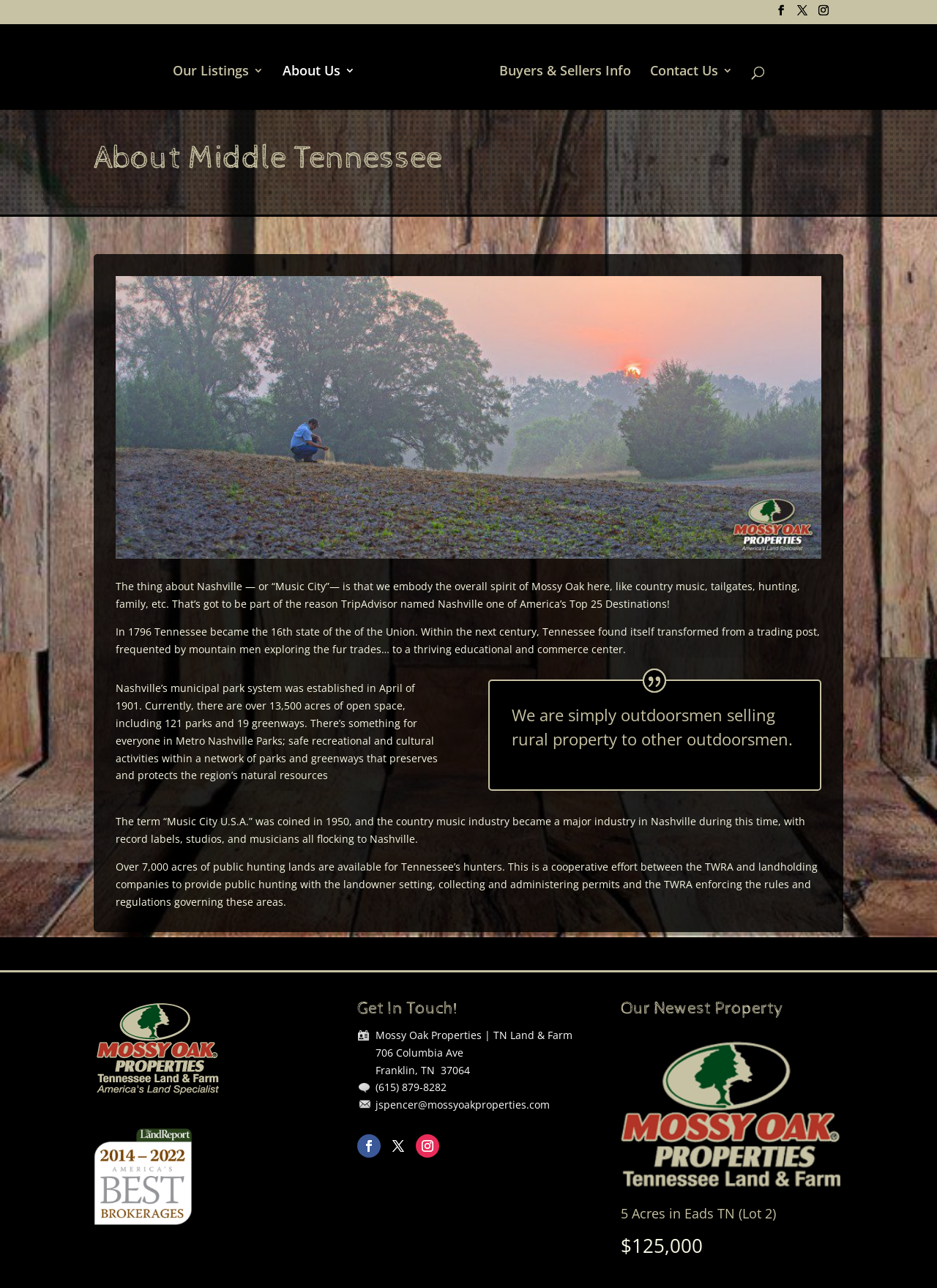Please determine the bounding box coordinates of the element's region to click for the following instruction: "Search for something".

[0.1, 0.018, 0.9, 0.019]